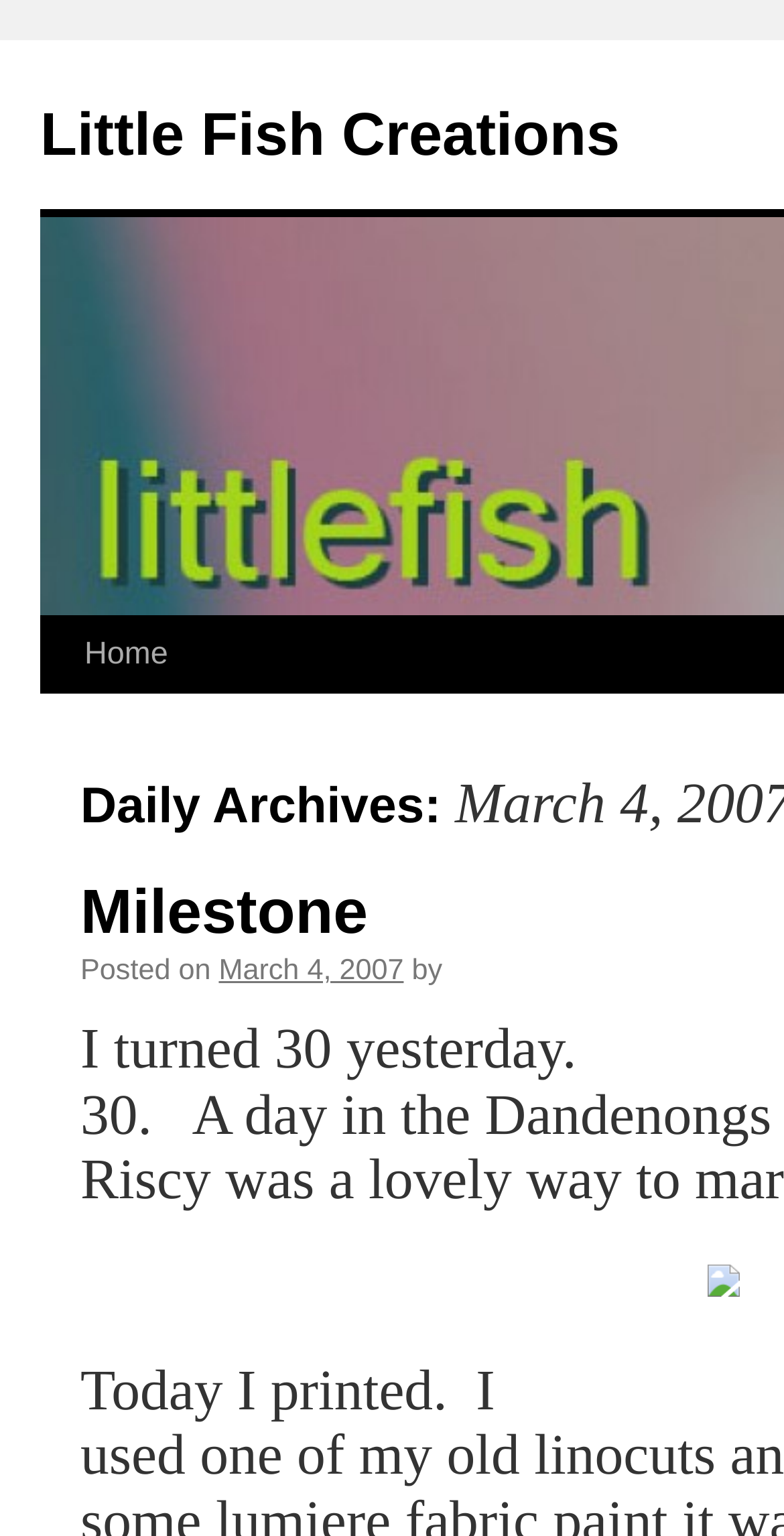How many links are there in the main navigation?
Answer the question with a single word or phrase derived from the image.

2